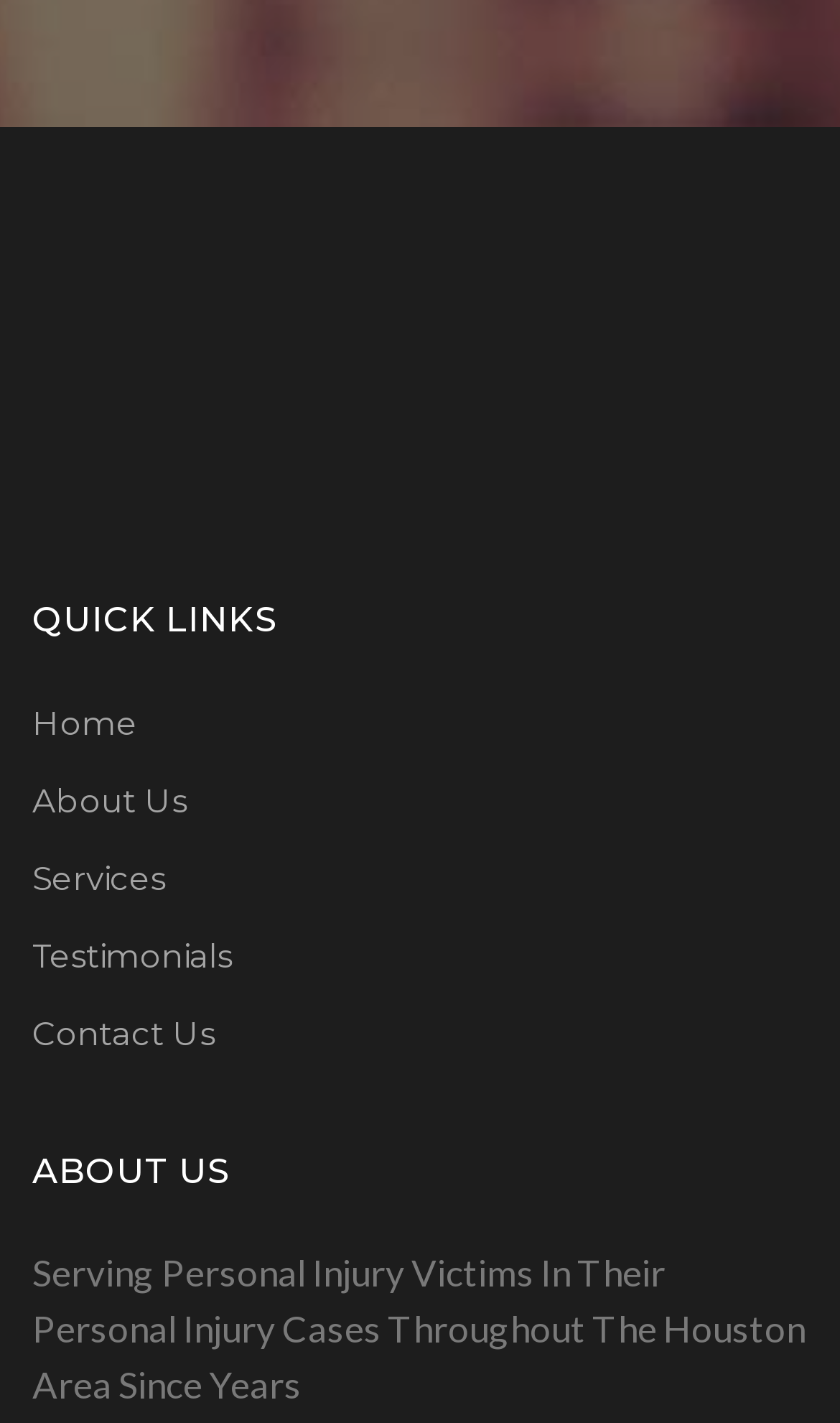Determine the bounding box coordinates for the UI element with the following description: "Services". The coordinates should be four float numbers between 0 and 1, represented as [left, top, right, bottom].

[0.038, 0.603, 0.197, 0.631]